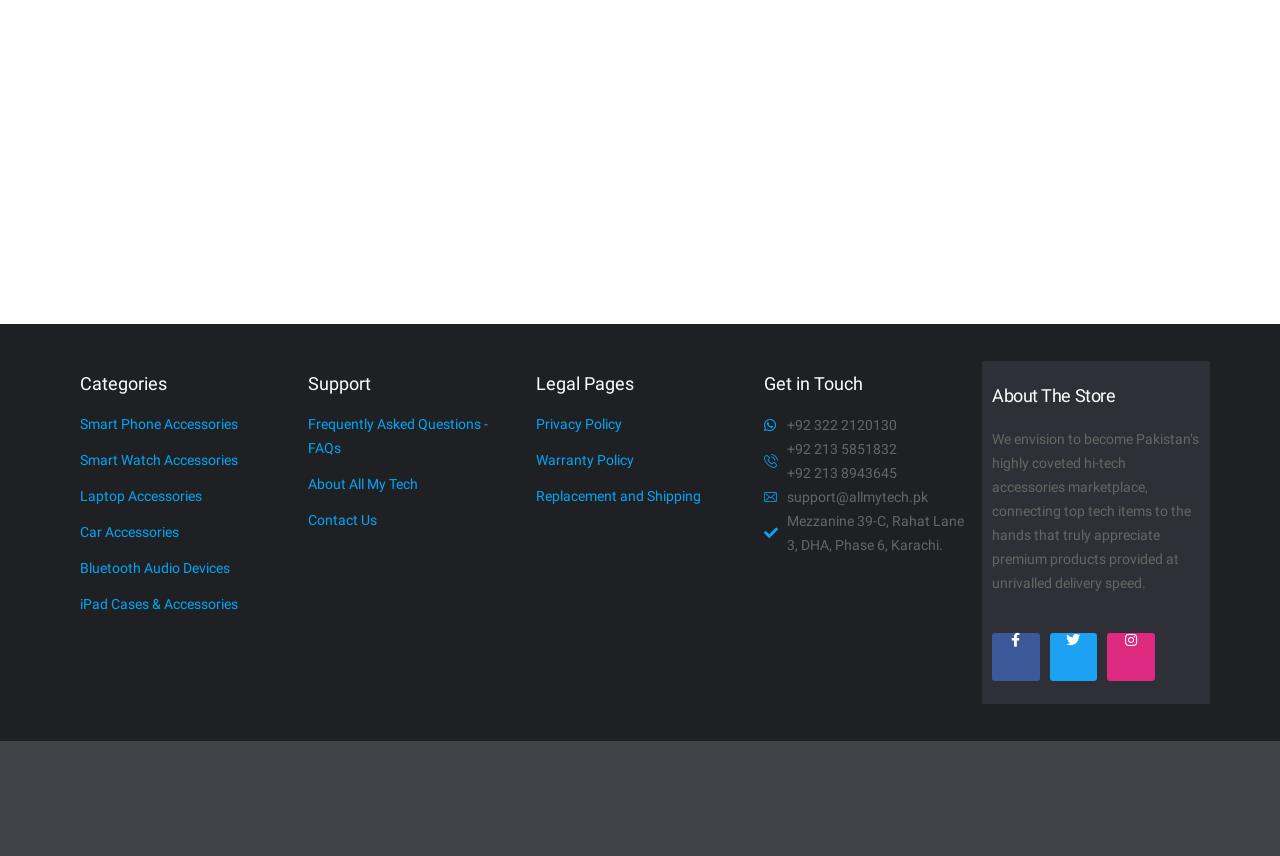Please provide the bounding box coordinates in the format (top-left x, top-left y, bottom-right x, bottom-right y). Remember, all values are floating point numbers between 0 and 1. What is the bounding box coordinate of the region described as: Facebook-f

[0.775, 0.739, 0.812, 0.795]